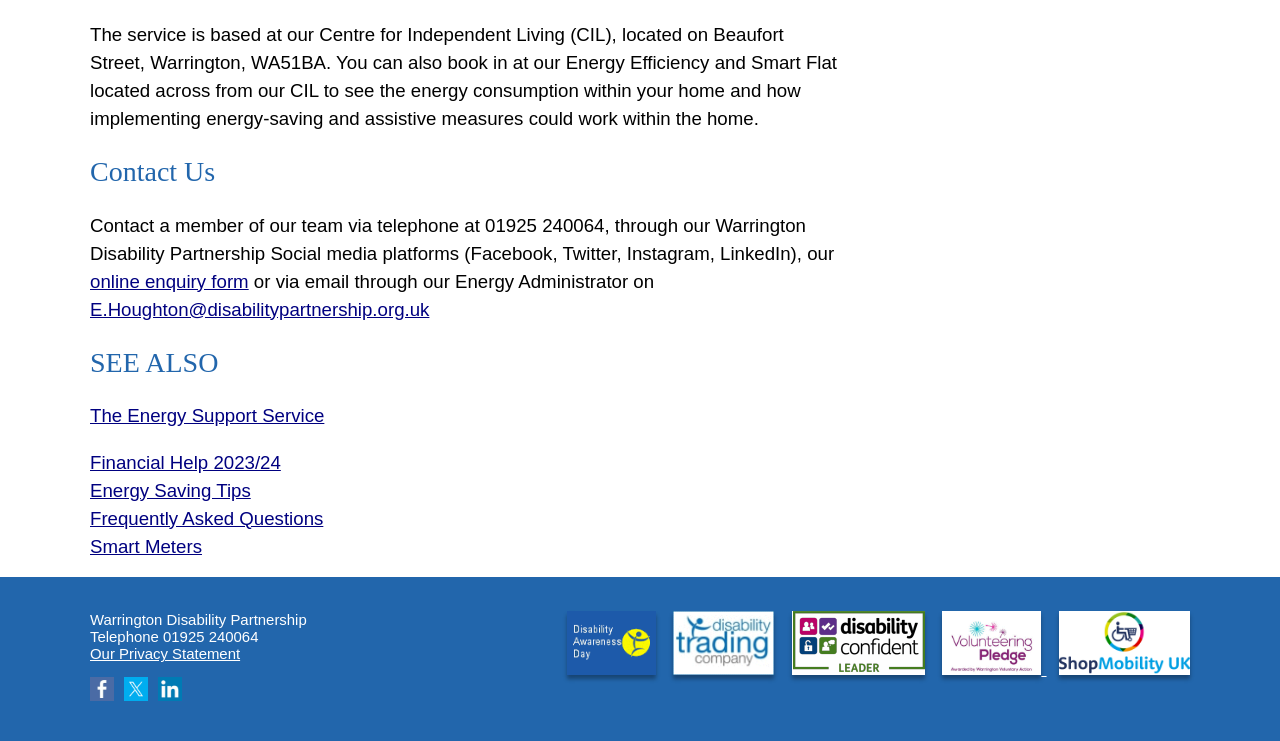Based on the element description: "alt="LinkedIn"", identify the UI element and provide its bounding box coordinates. Use four float numbers between 0 and 1, [left, top, right, bottom].

[0.124, 0.928, 0.147, 0.95]